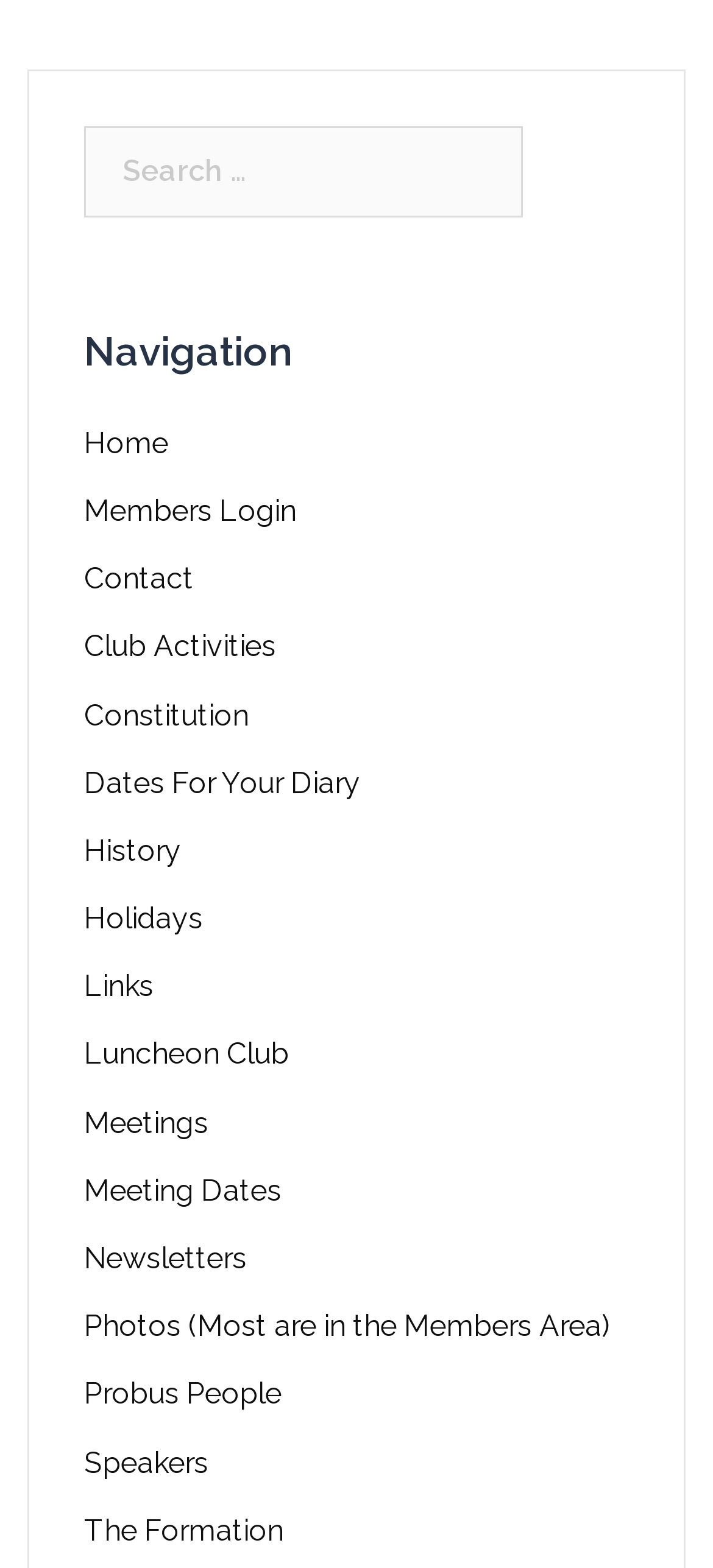Given the webpage screenshot, identify the bounding box of the UI element that matches this description: "Links".

[0.118, 0.618, 0.215, 0.64]